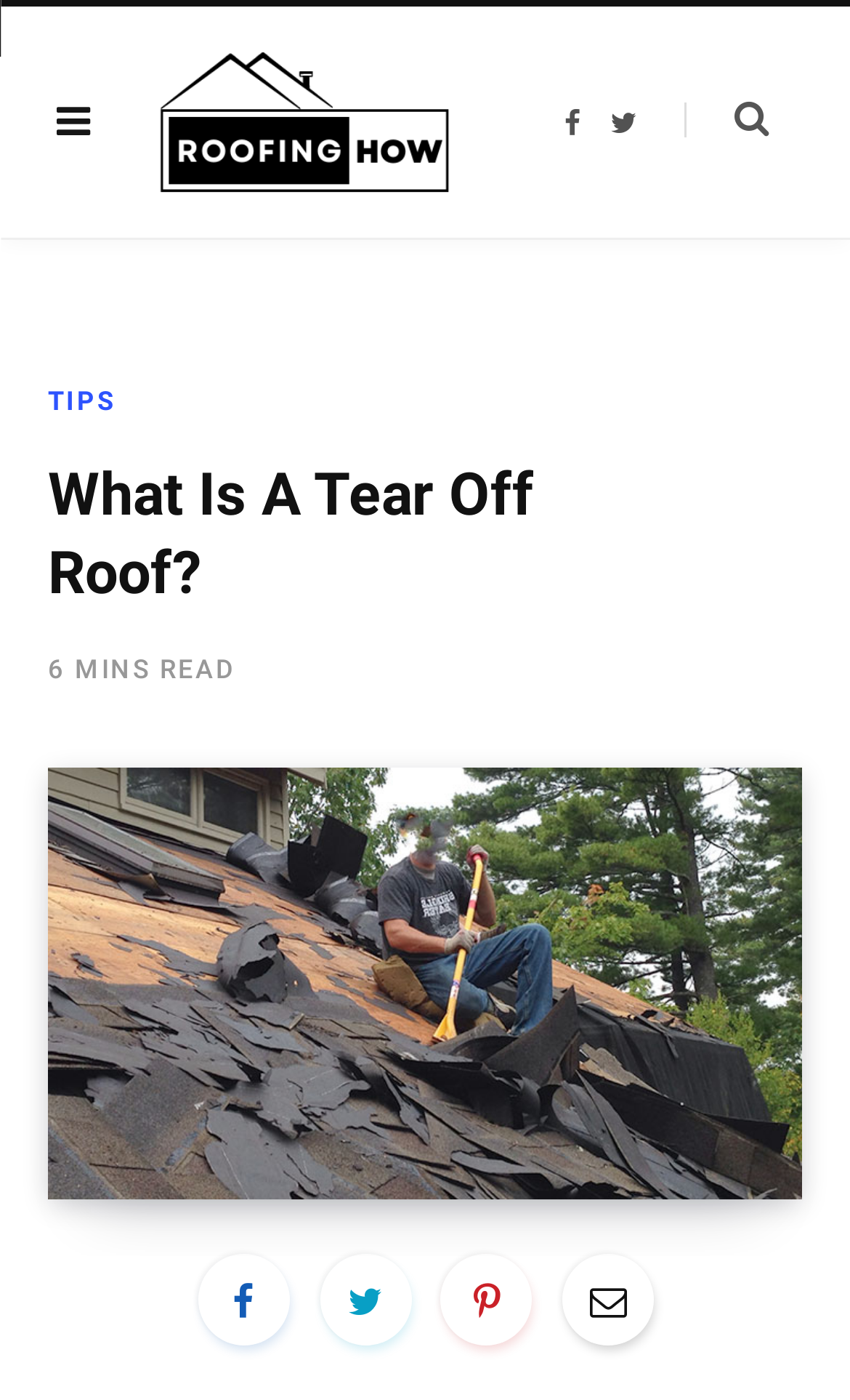Can you find and provide the title of the webpage?

What Is A Tear Off Roof?